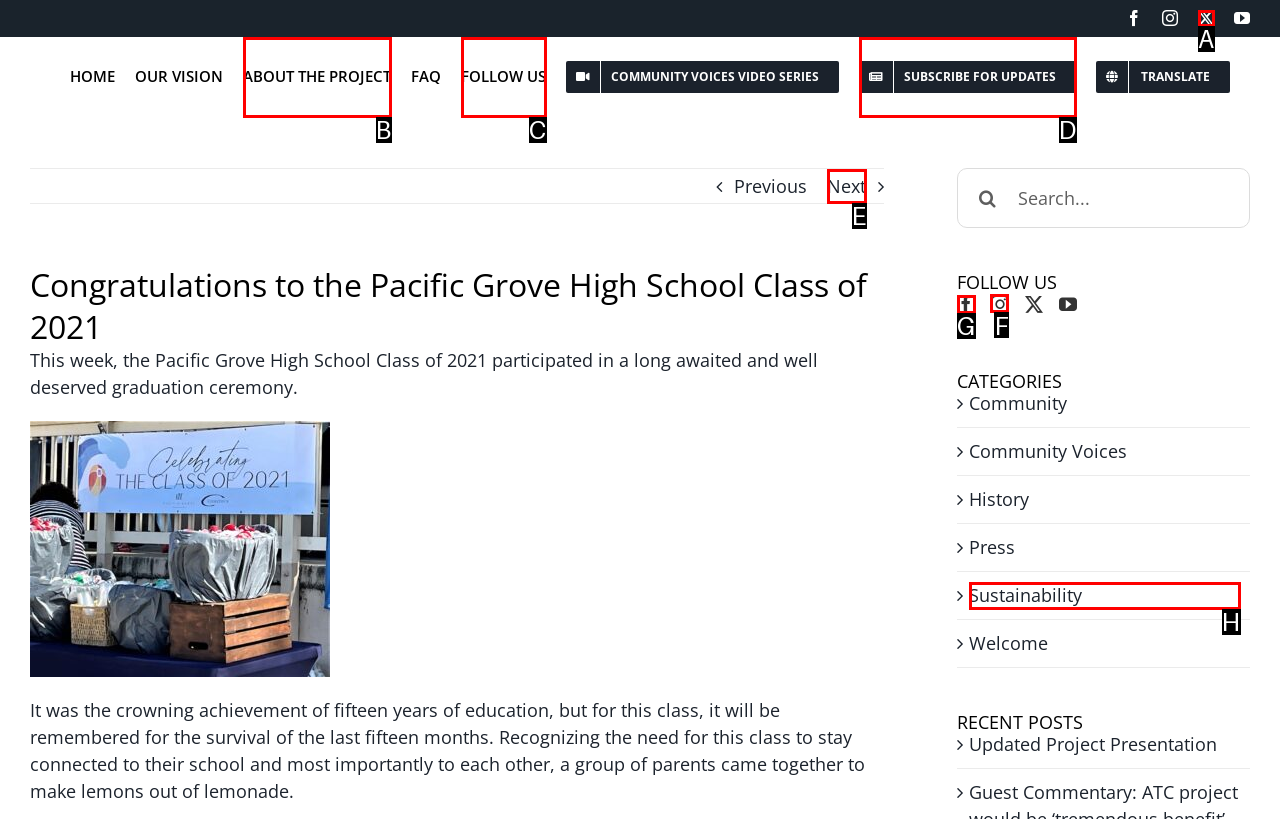Tell me the letter of the correct UI element to click for this instruction: Follow Pacific Grove High School on Instagram. Answer with the letter only.

F